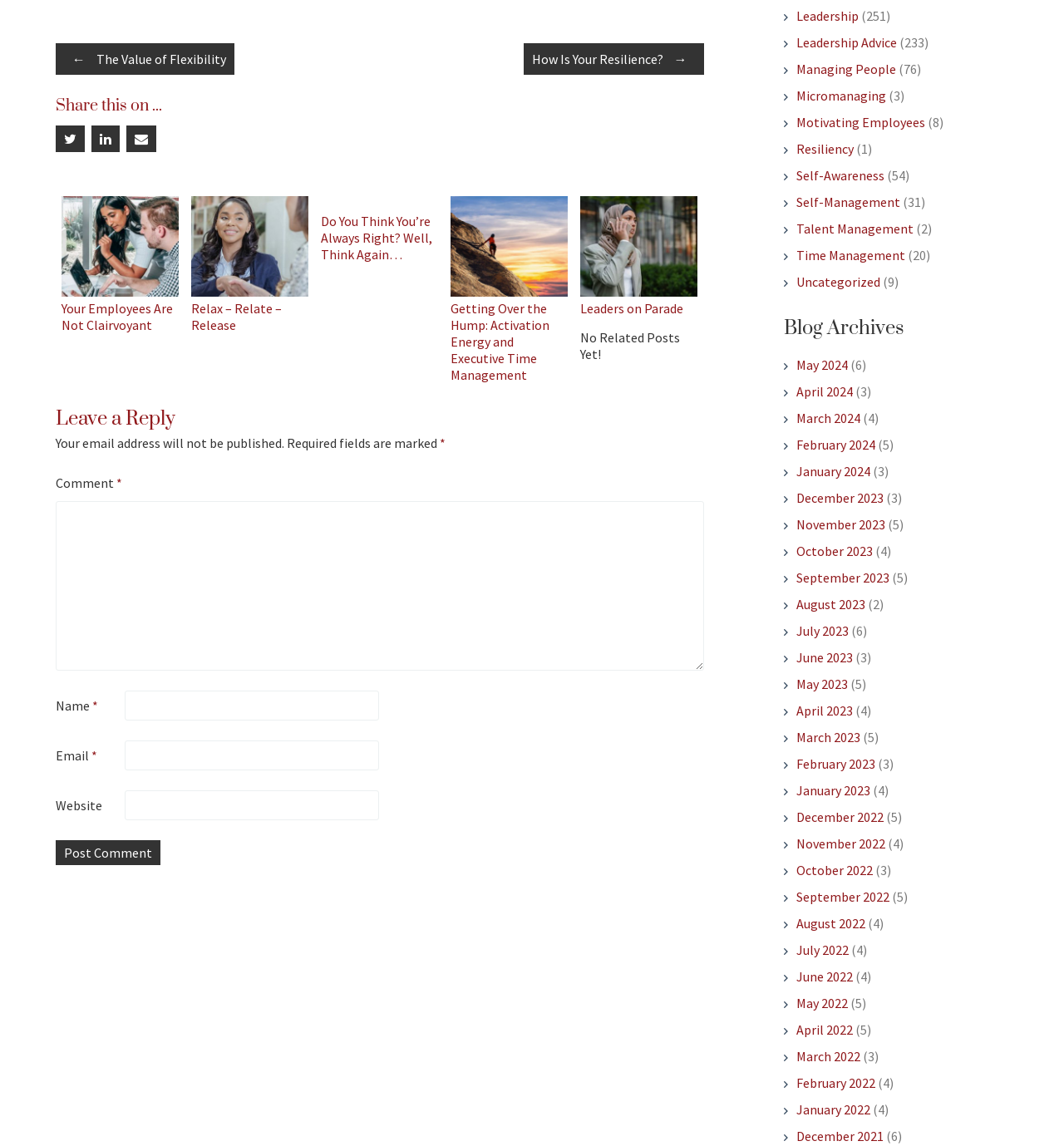Determine the bounding box coordinates for the region that must be clicked to execute the following instruction: "Click on the '← The Value of Flexibility' link".

[0.052, 0.038, 0.22, 0.065]